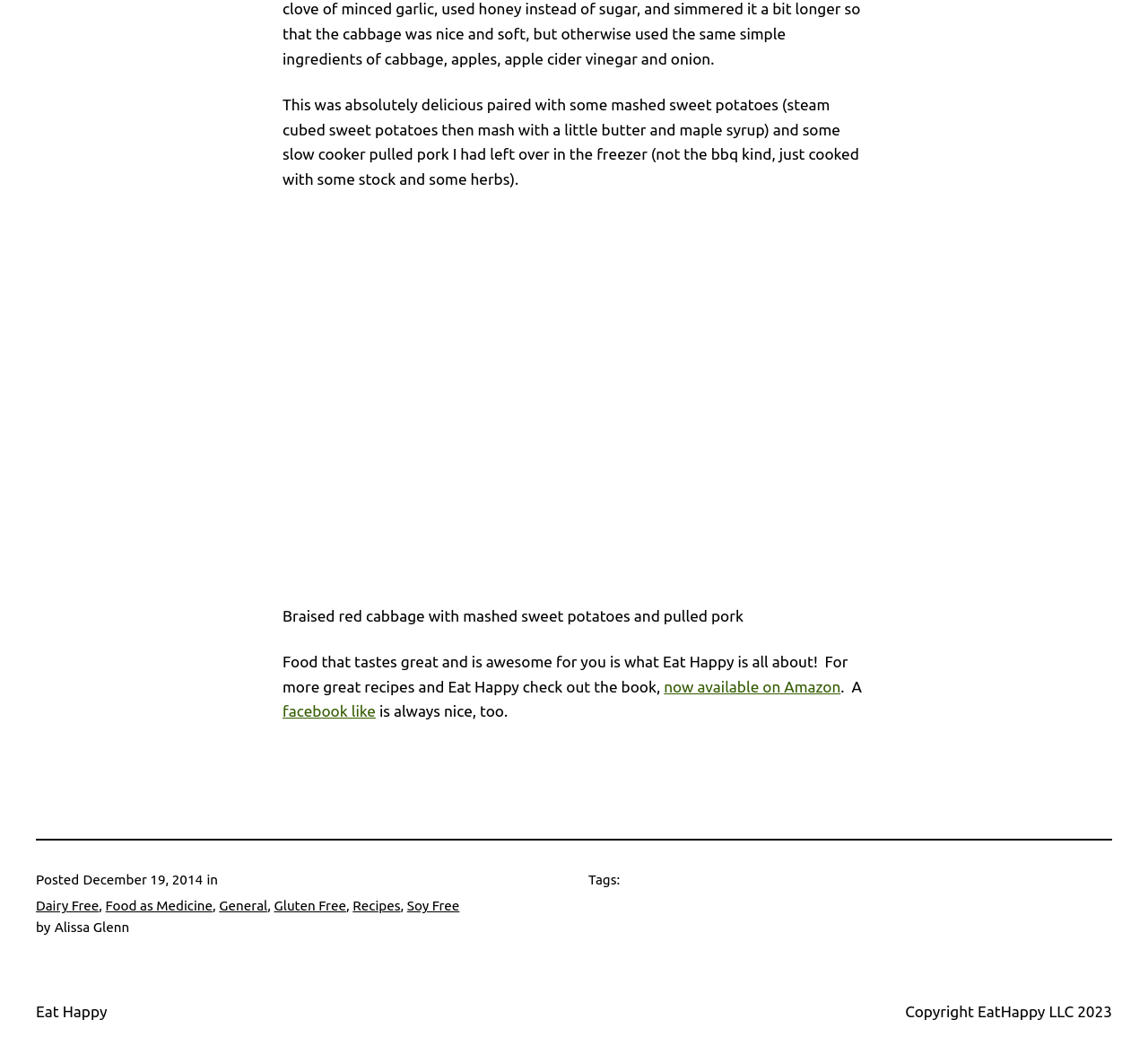Give a one-word or short-phrase answer to the following question: 
What is the date when this recipe was posted?

December 19, 2014